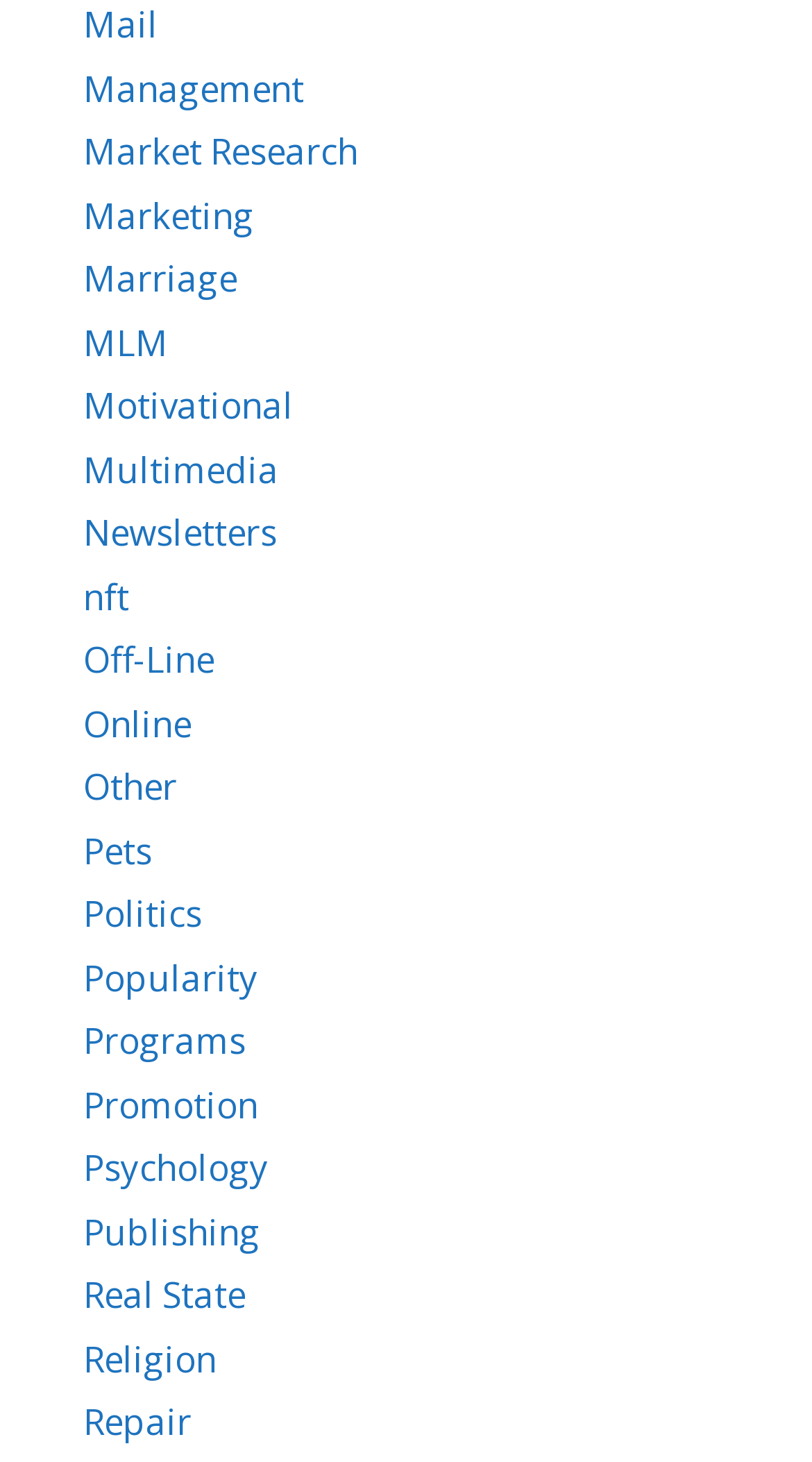Identify the bounding box coordinates of the region that should be clicked to execute the following instruction: "Explore 'Special Events' category".

None